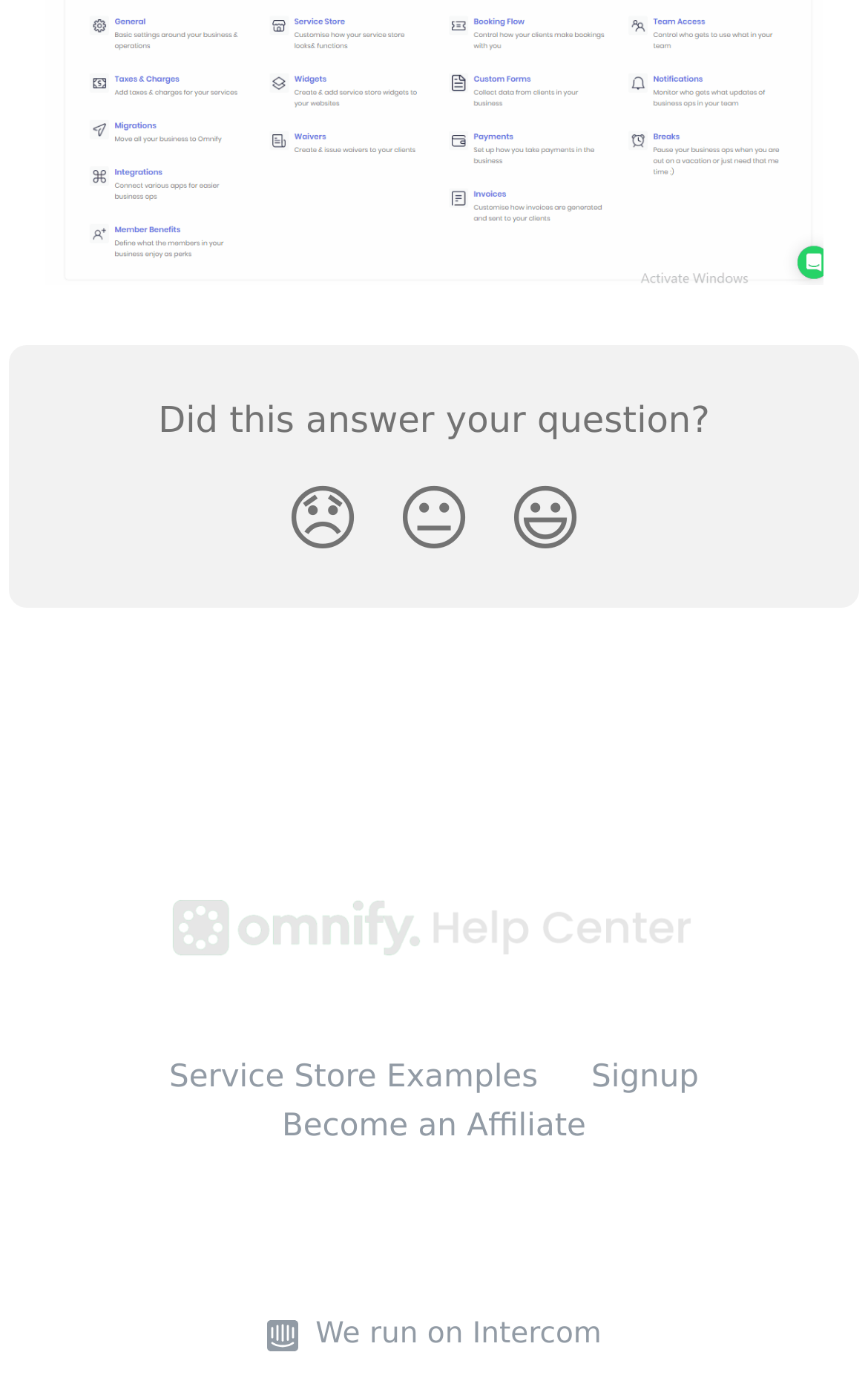How many reaction buttons are there?
Based on the image, answer the question with a single word or brief phrase.

3